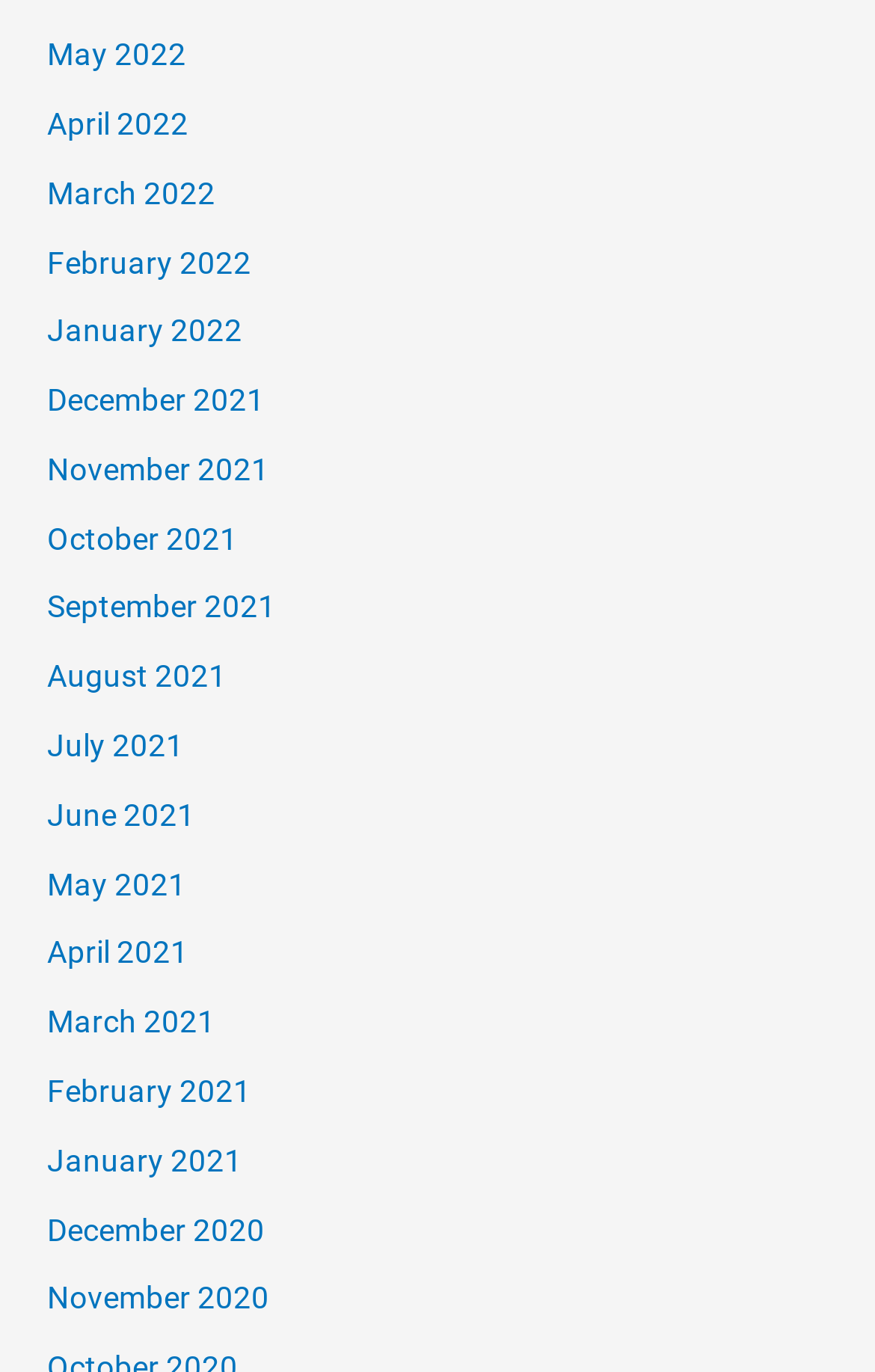Please determine the bounding box coordinates of the element to click in order to execute the following instruction: "View January 2022". The coordinates should be four float numbers between 0 and 1, specified as [left, top, right, bottom].

[0.054, 0.228, 0.277, 0.254]